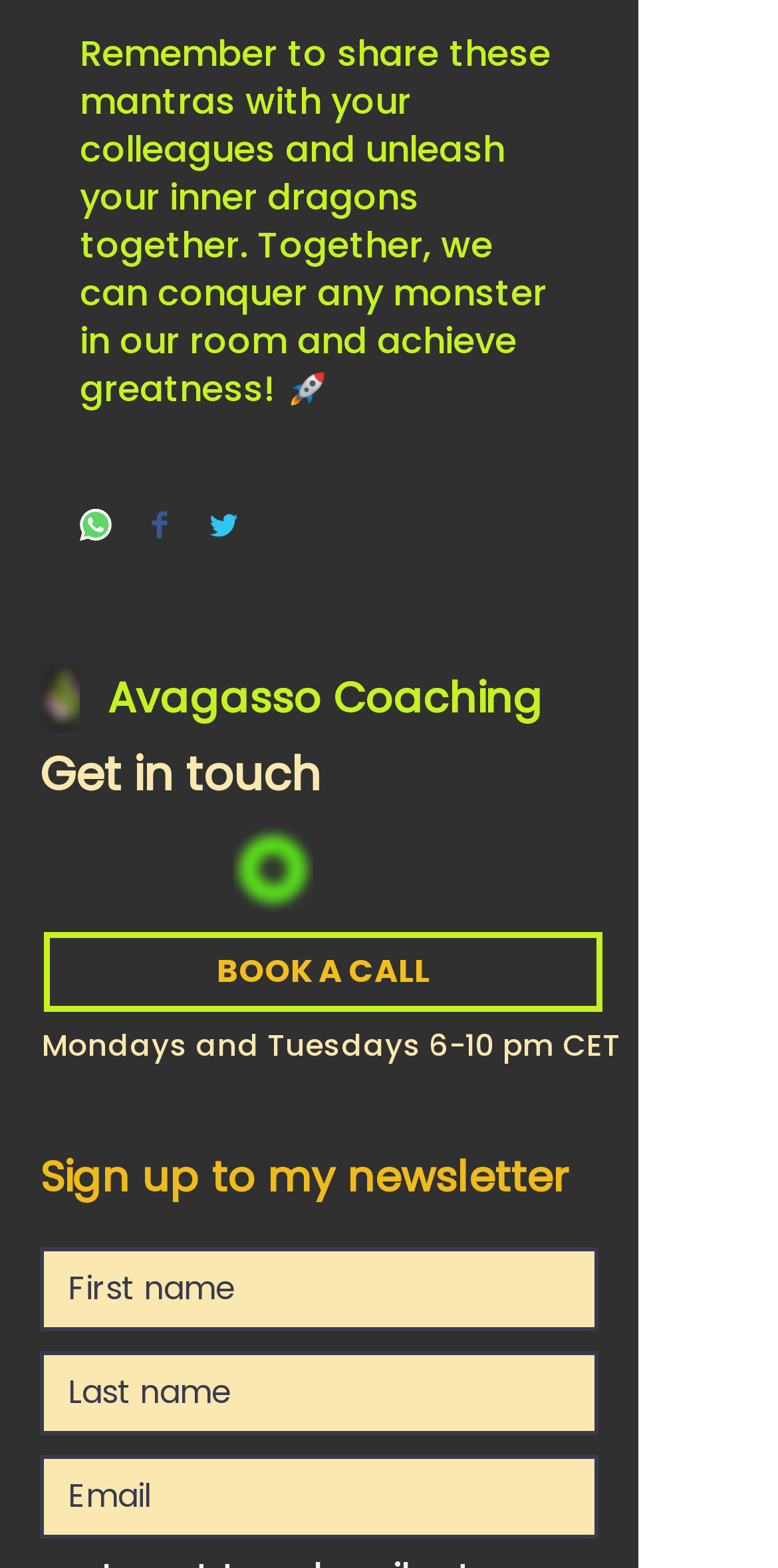Please identify the bounding box coordinates of the area that needs to be clicked to follow this instruction: "Share on WhatsApp".

[0.103, 0.324, 0.144, 0.348]